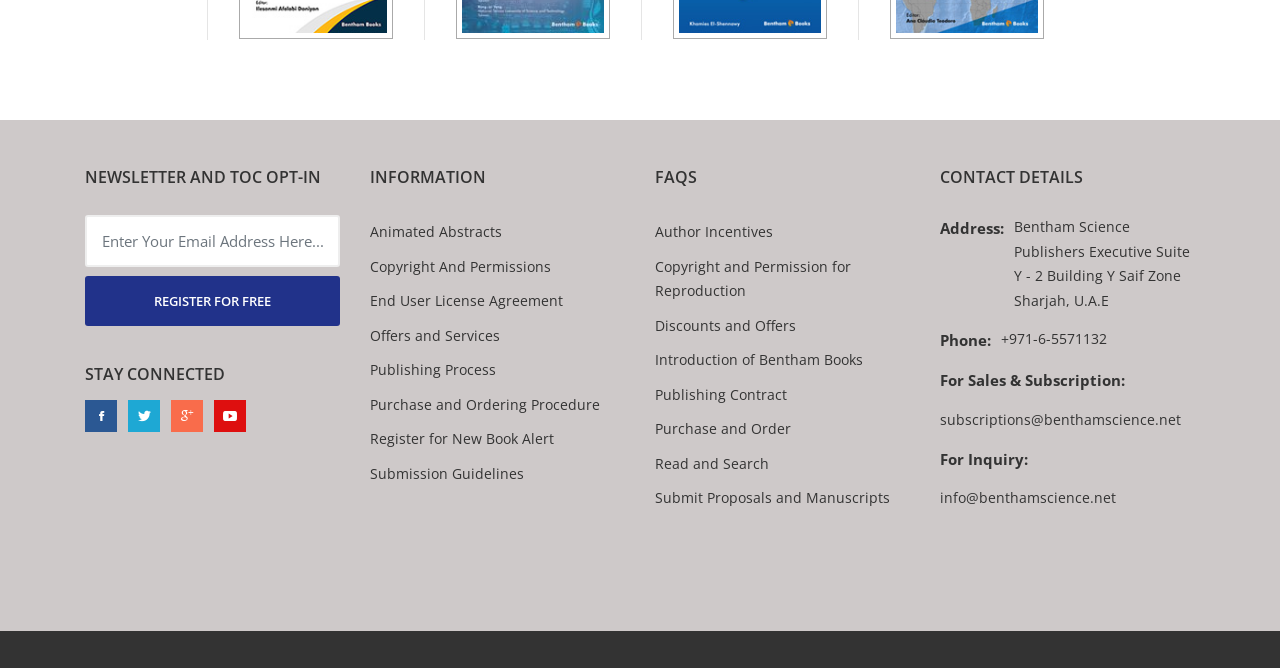Please indicate the bounding box coordinates of the element's region to be clicked to achieve the instruction: "Learn about Rehabilitation Center in Rohtak". Provide the coordinates as four float numbers between 0 and 1, i.e., [left, top, right, bottom].

None